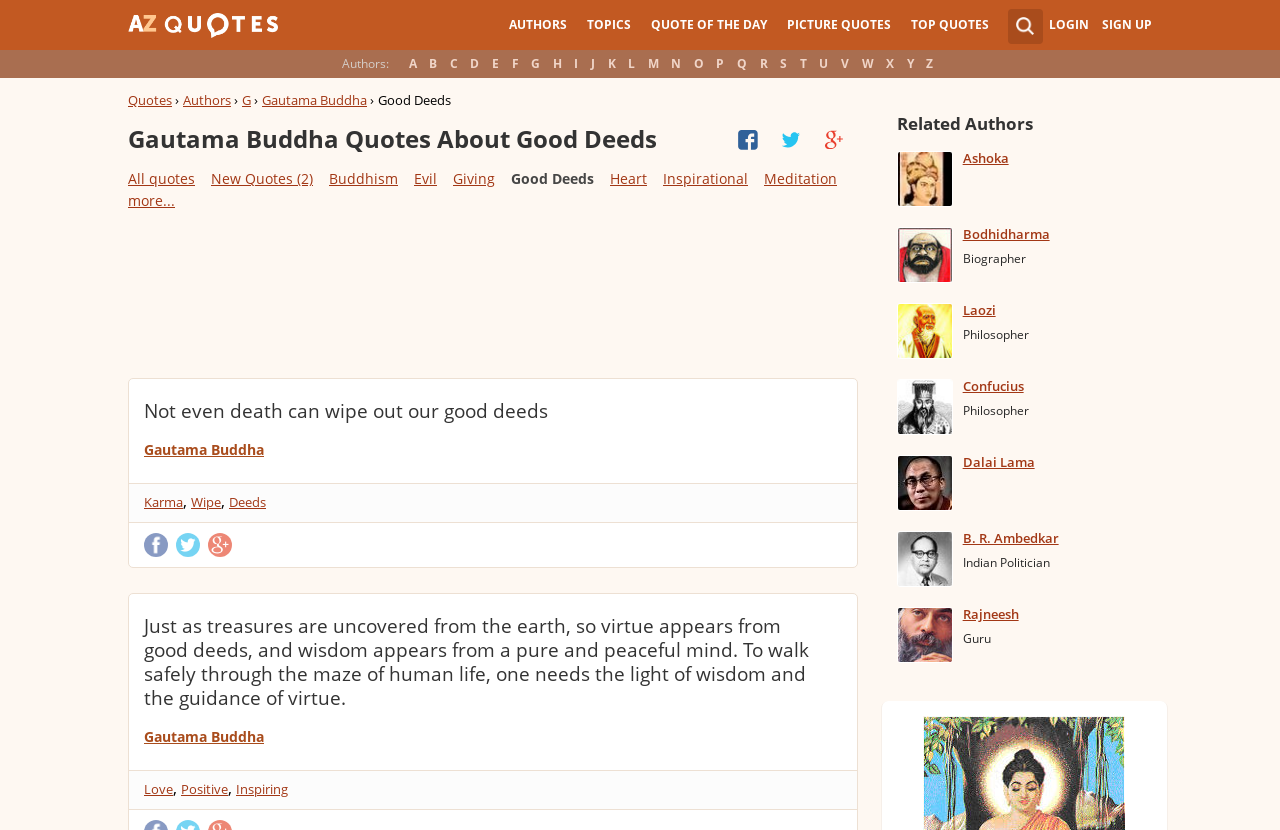Present a detailed account of what is displayed on the webpage.

This webpage is dedicated to Gautama Buddha quotes about good deeds. At the top, there are several links to navigate to different sections of the website, including "AUTHORS", "TOPICS", "QUOTE OF THE DAY", "PICTURE QUOTES", and "TOP QUOTES". Below these links, there is a section with alphabetical links from "A" to "Z".

The main content of the webpage is divided into two columns. The left column has a heading "Gautama Buddha Quotes About Good Deeds" and features a list of quotes from Gautama Buddha, each with a link to read more. The quotes are accompanied by links to related topics, such as "Buddhism", "Evil", "Giving", and "Inspirational". There are also links to navigate to the next page of quotes.

The right column has a section with a heading "Related Authors" and features links to quotes from other authors, such as Ashoka. Below this section, there are several links to navigate to different parts of the website, including "LOGIN" and "SIGN UP".

Throughout the webpage, there are several images and icons, including a picture quote with an image and a quote from Gautama Buddha. There is also an advertisement iframe at the bottom of the webpage.